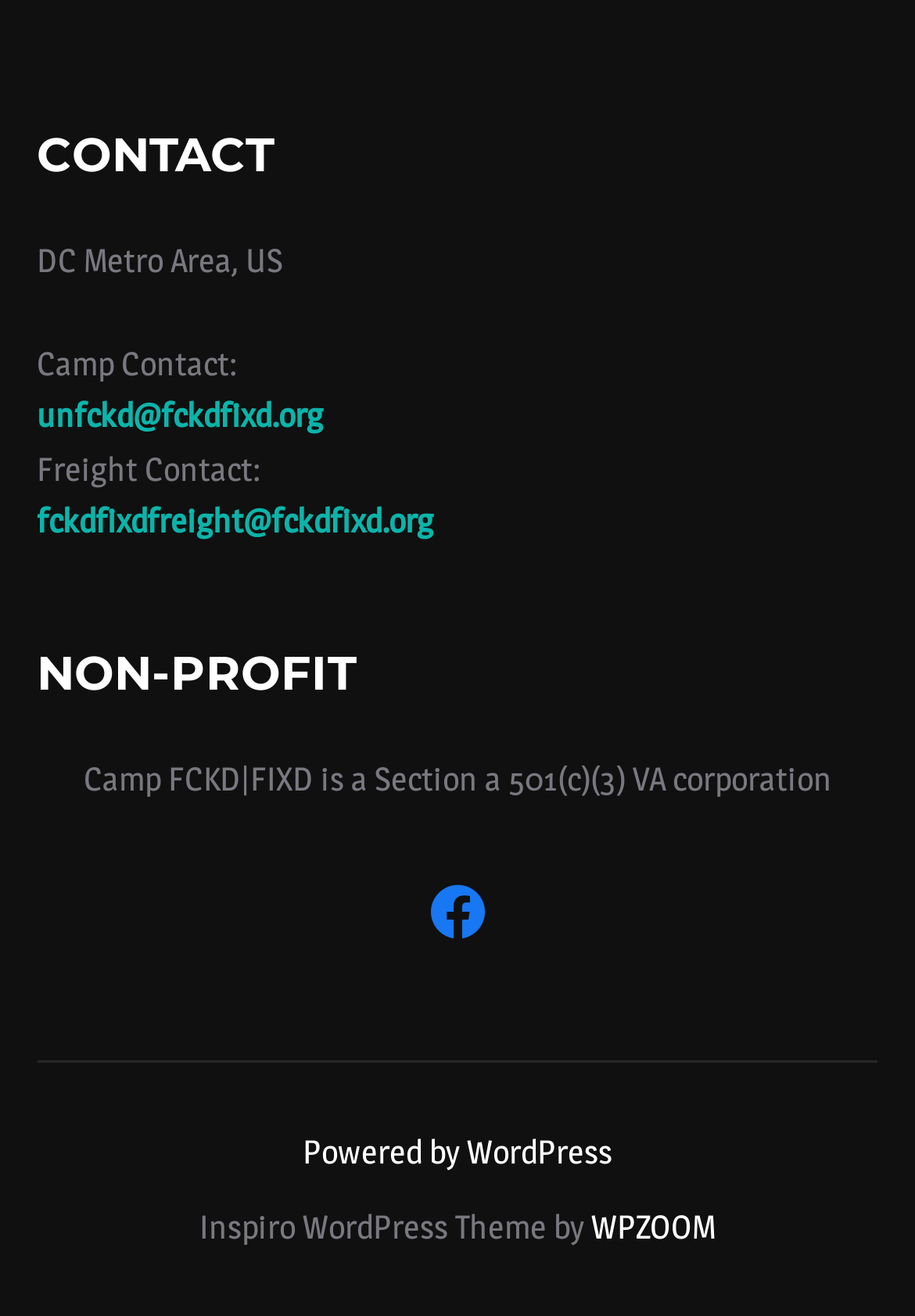Give a one-word or one-phrase response to the question: 
What is the location of the camp?

DC Metro Area, US